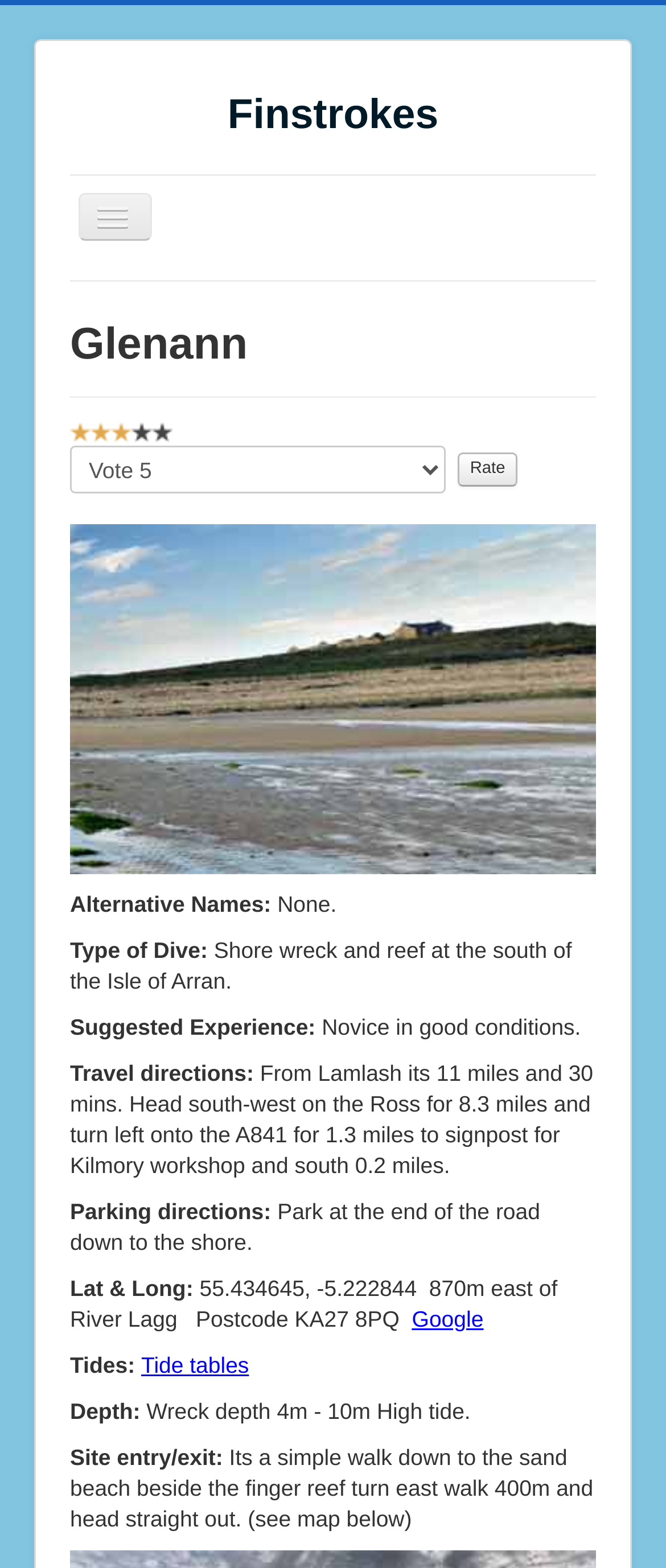What is the user rating of Glenann?
Please provide a single word or phrase as your answer based on the screenshot.

3/5